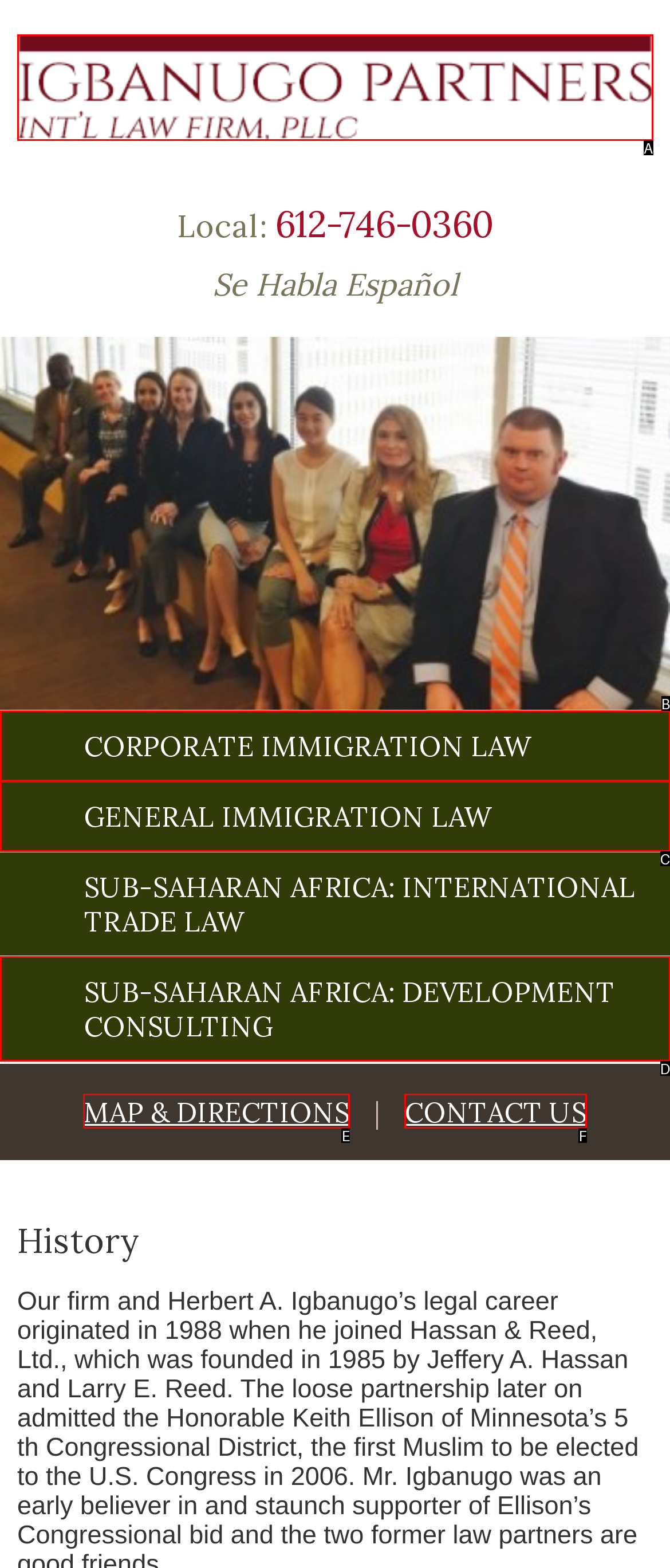Using the description: Corporate Immigration Law
Identify the letter of the corresponding UI element from the choices available.

B